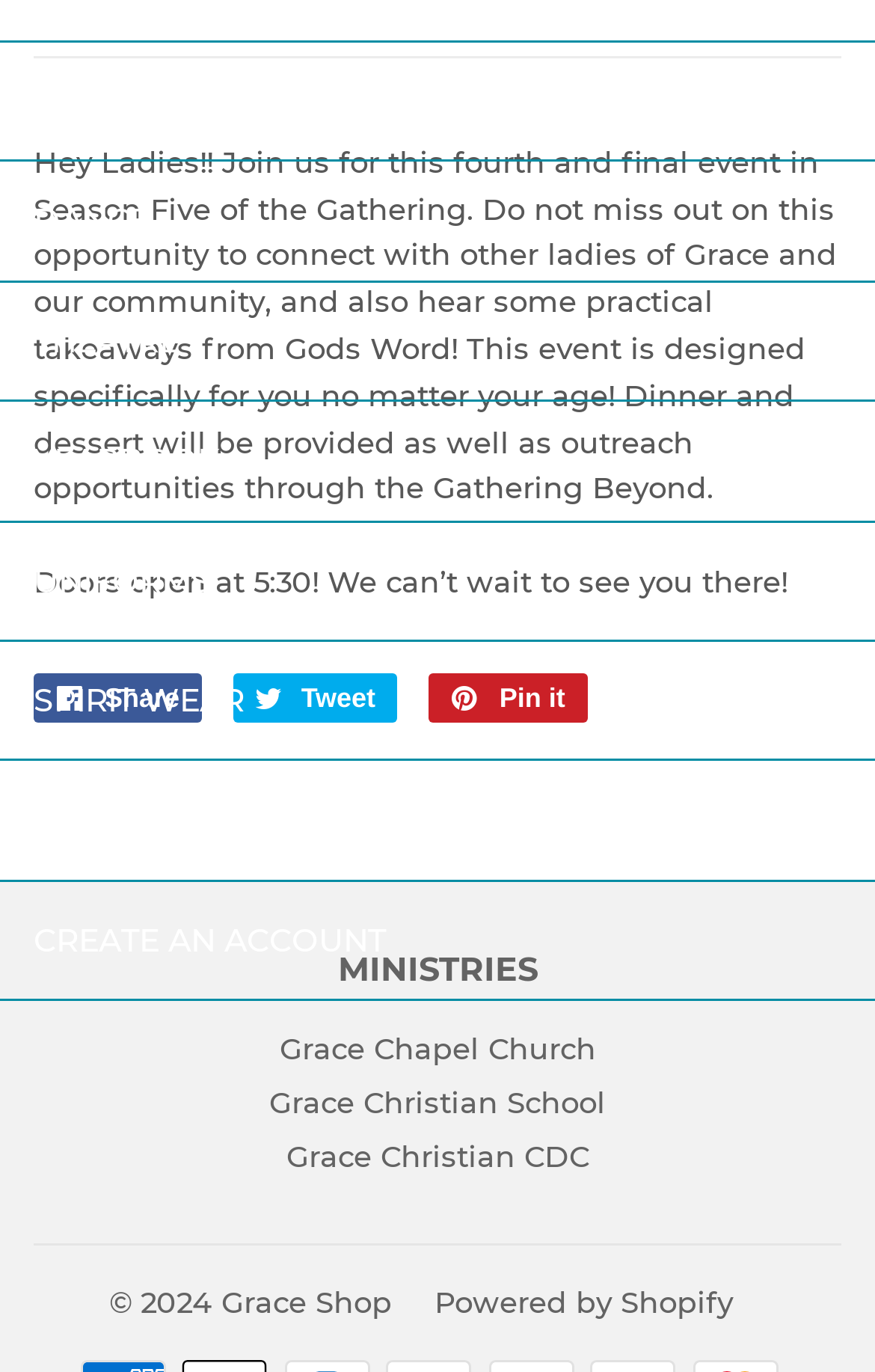Please identify the bounding box coordinates of the region to click in order to complete the task: "Click on MUSIC". The coordinates must be four float numbers between 0 and 1, specified as [left, top, right, bottom].

[0.0, 0.031, 1.0, 0.117]